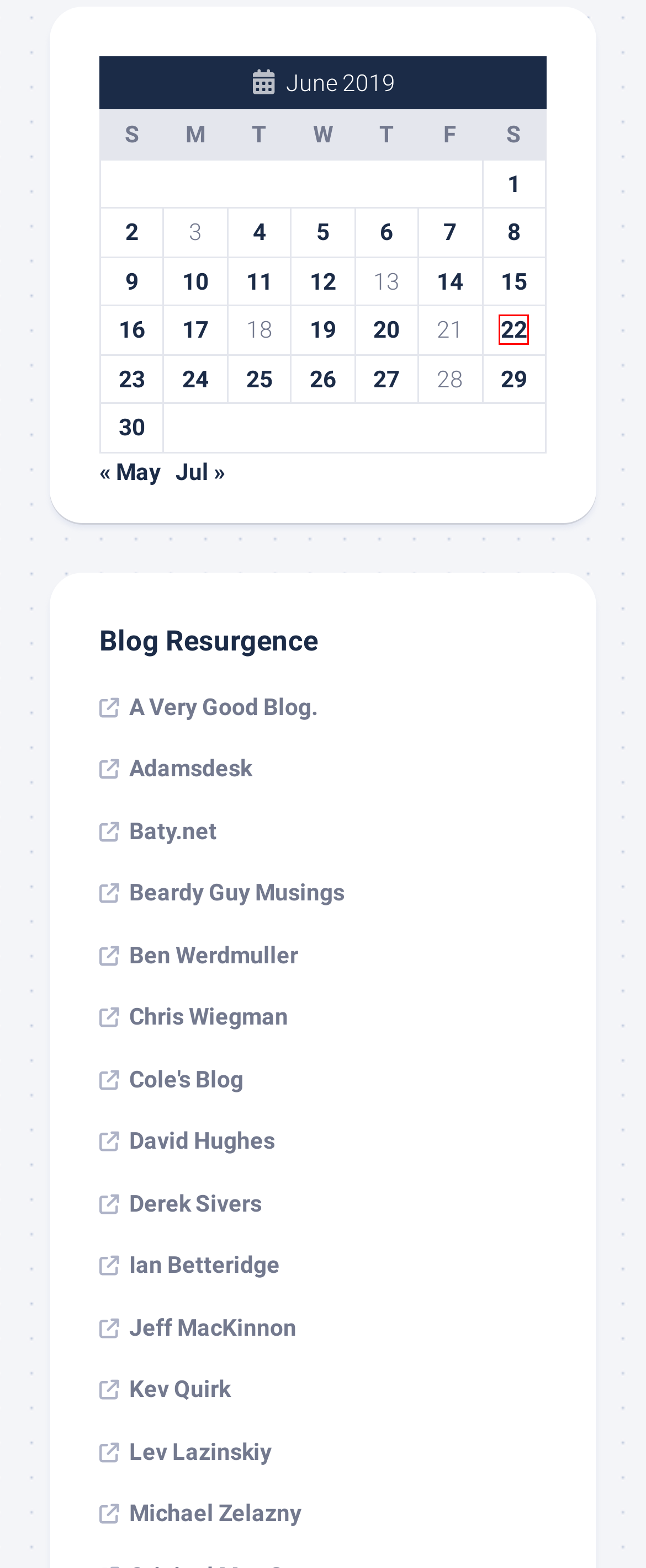Look at the screenshot of a webpage where a red rectangle bounding box is present. Choose the webpage description that best describes the new webpage after clicking the element inside the red bounding box. Here are the candidates:
A. 22 June 2019 – Life Is Such A Sweet Insanity.
B. Home - Adamsdesk
C. 24 June 2019 – Life Is Such A Sweet Insanity.
D. 25 June 2019 – Life Is Such A Sweet Insanity.
E. 30 June 2019 – Life Is Such A Sweet Insanity.
F. Blog | Kev Quirk
G. Untitled – Michal Zelazny
H. 15 June 2019 – Life Is Such A Sweet Insanity.

A